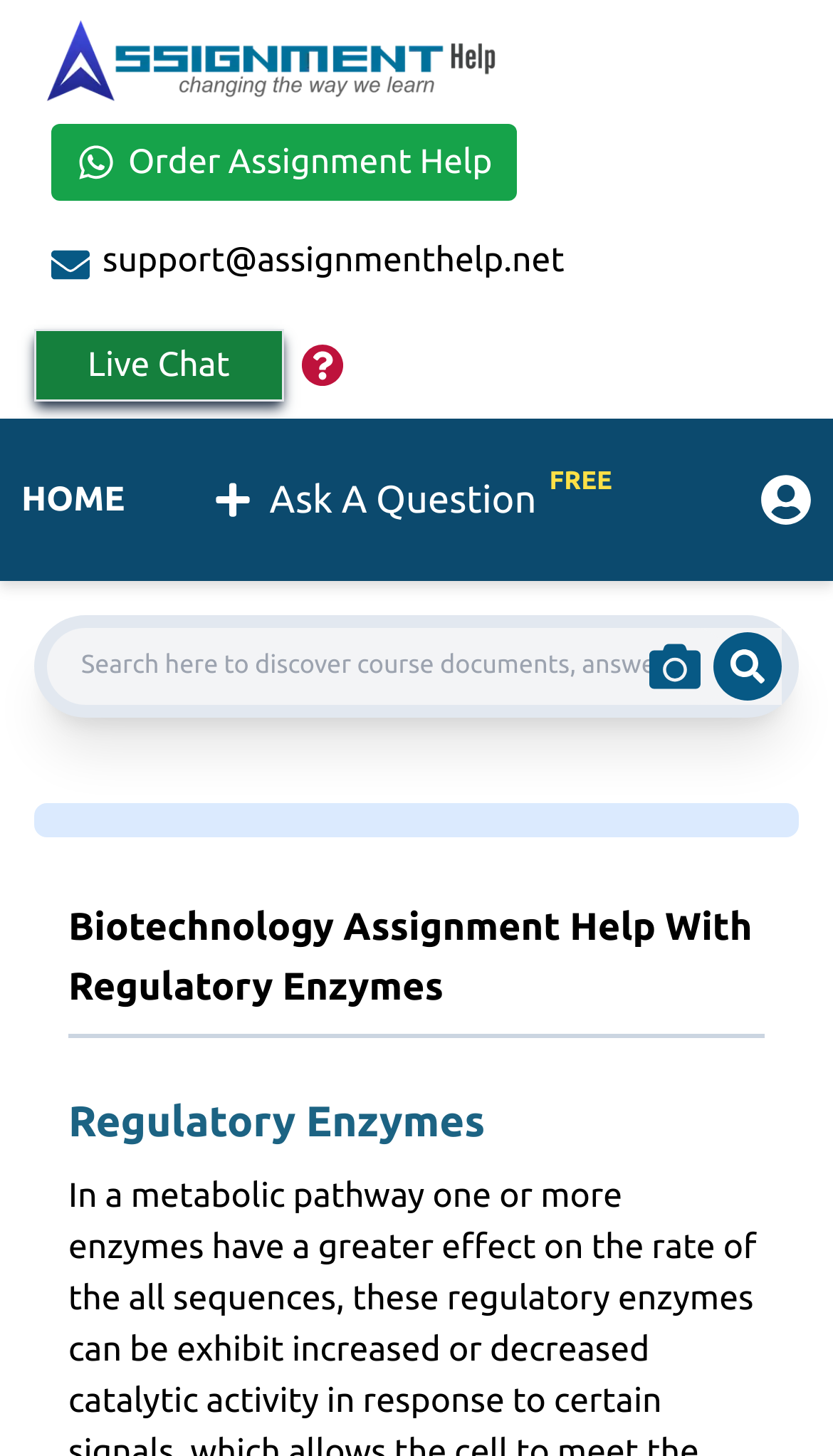From the given element description: "Order Assignment Help", find the bounding box for the UI element. Provide the coordinates as four float numbers between 0 and 1, in the order [left, top, right, bottom].

[0.062, 0.085, 0.622, 0.137]